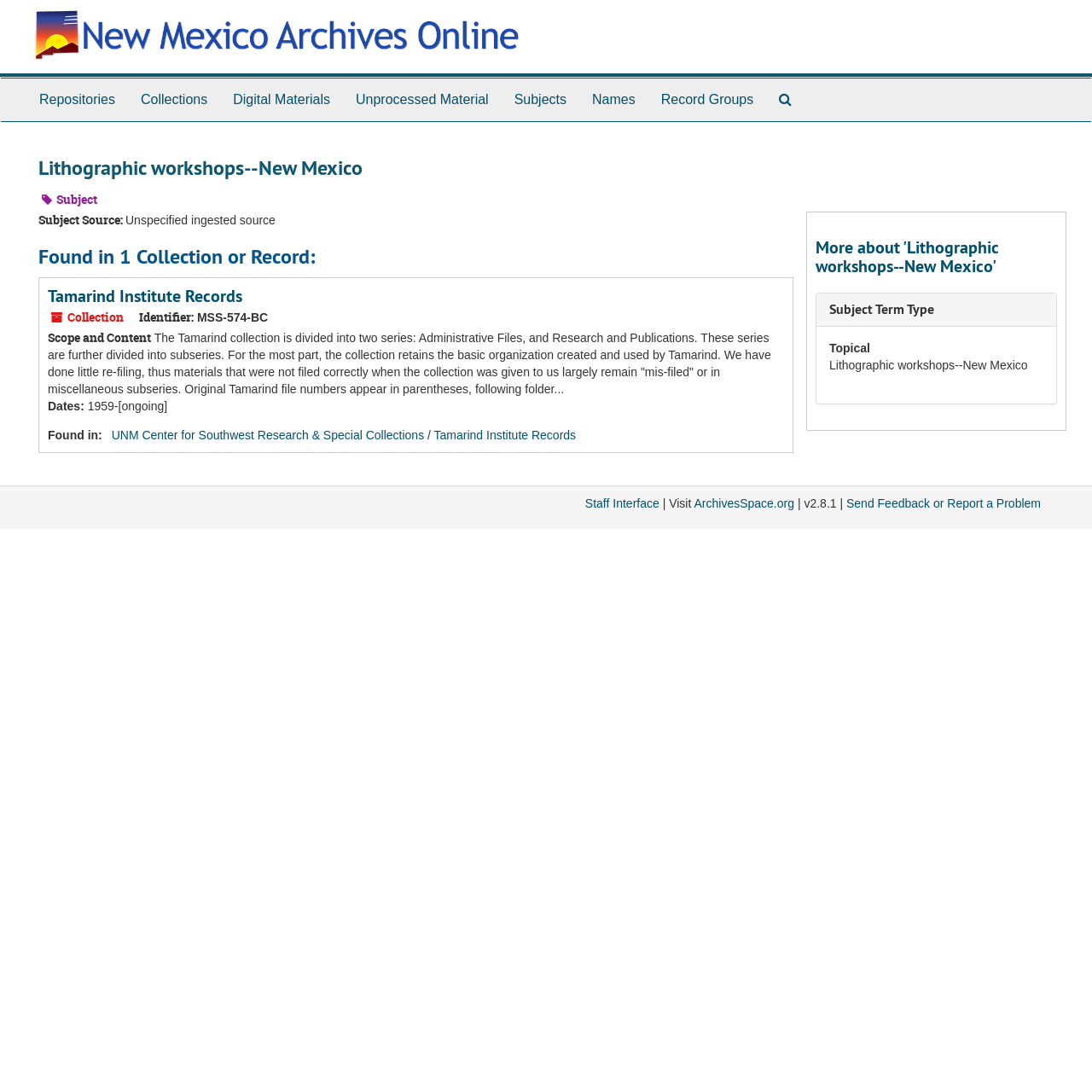Provide the bounding box coordinates in the format (top-left x, top-left y, bottom-right x, bottom-right y). All values are floating point numbers between 0 and 1. Determine the bounding box coordinate of the UI element described as: Tamarind Institute Records

[0.397, 0.392, 0.527, 0.405]